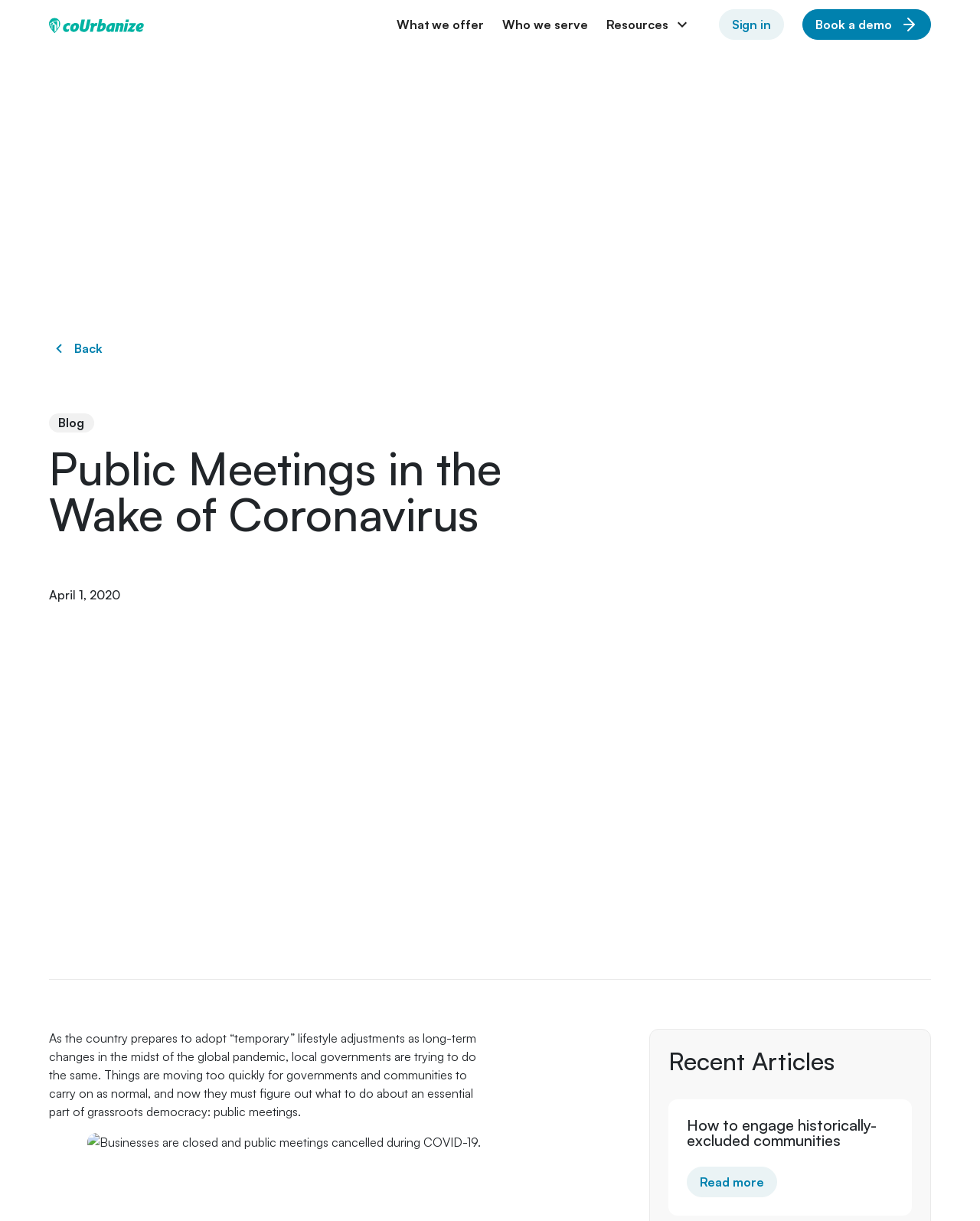What is the date of the article? Please answer the question using a single word or phrase based on the image.

April 1, 2020